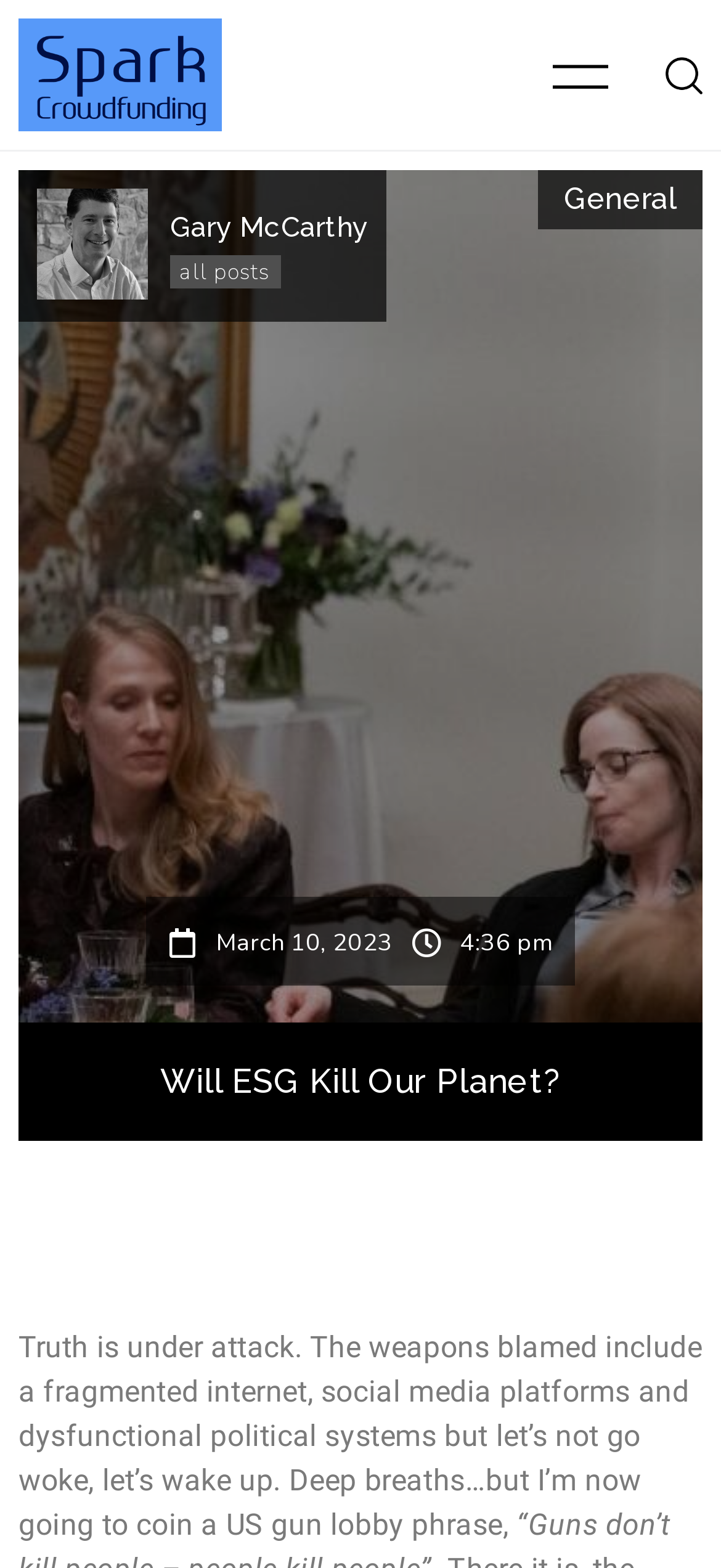Given the description all posts, predict the bounding box coordinates of the UI element. Ensure the coordinates are in the format (top-left x, top-left y, bottom-right x, bottom-right y) and all values are between 0 and 1.

[0.236, 0.162, 0.389, 0.184]